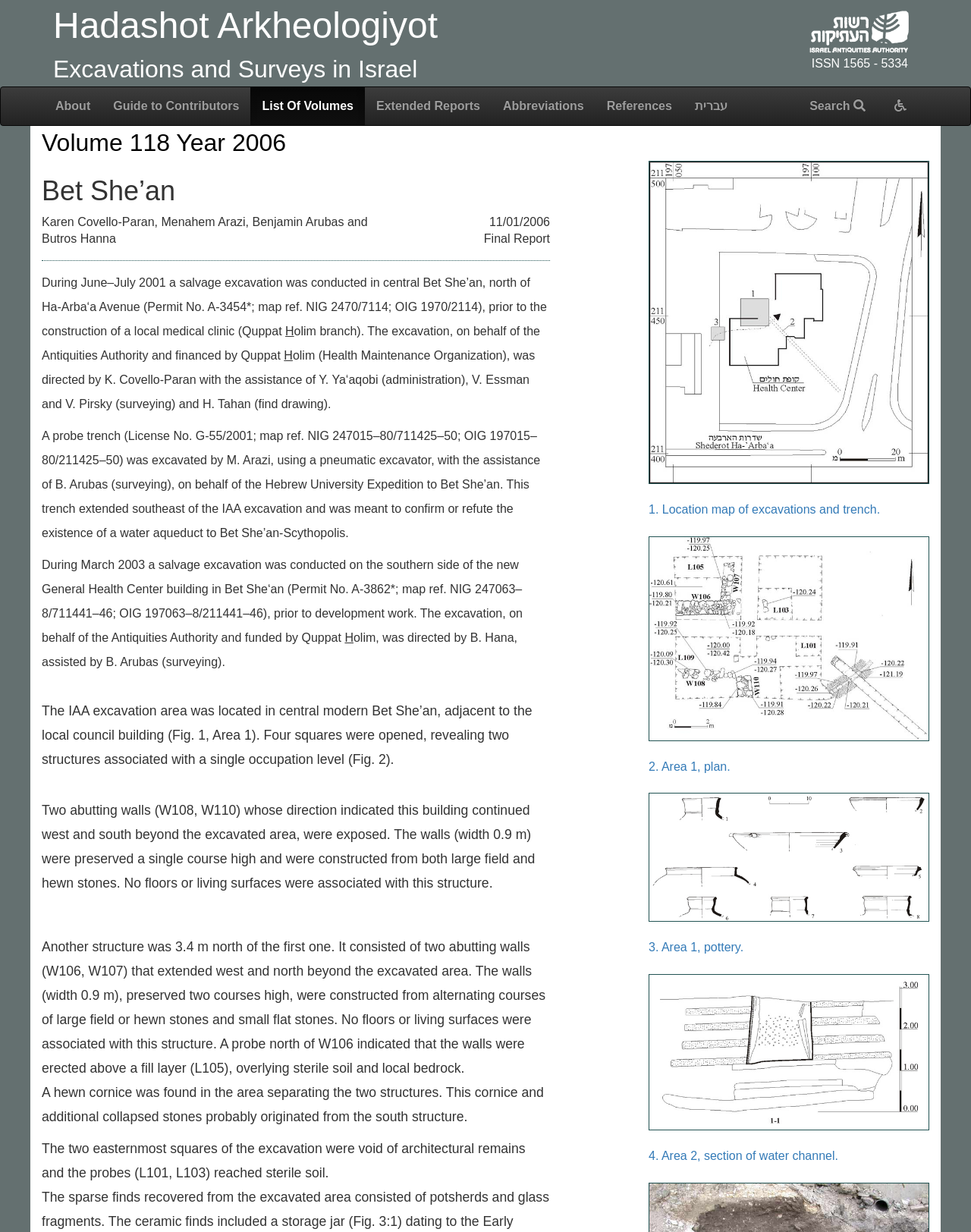What is the ISSN number of Hadashot Arkheologiyot?
Answer with a single word or short phrase according to what you see in the image.

1565 - 5334